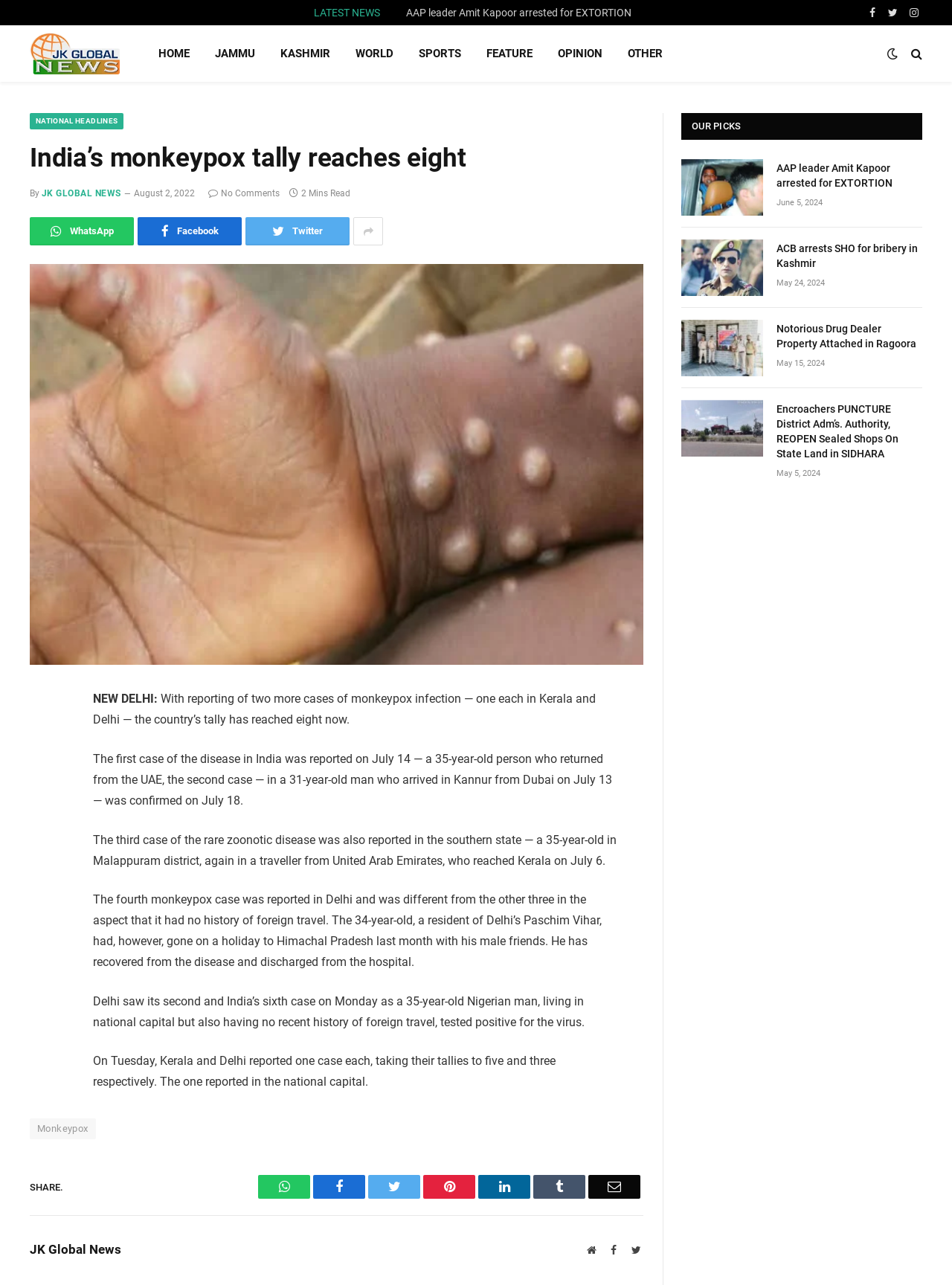Provide the bounding box coordinates of the UI element that matches the description: "parent_node: HOME title="JK Globalnews"".

[0.031, 0.02, 0.126, 0.064]